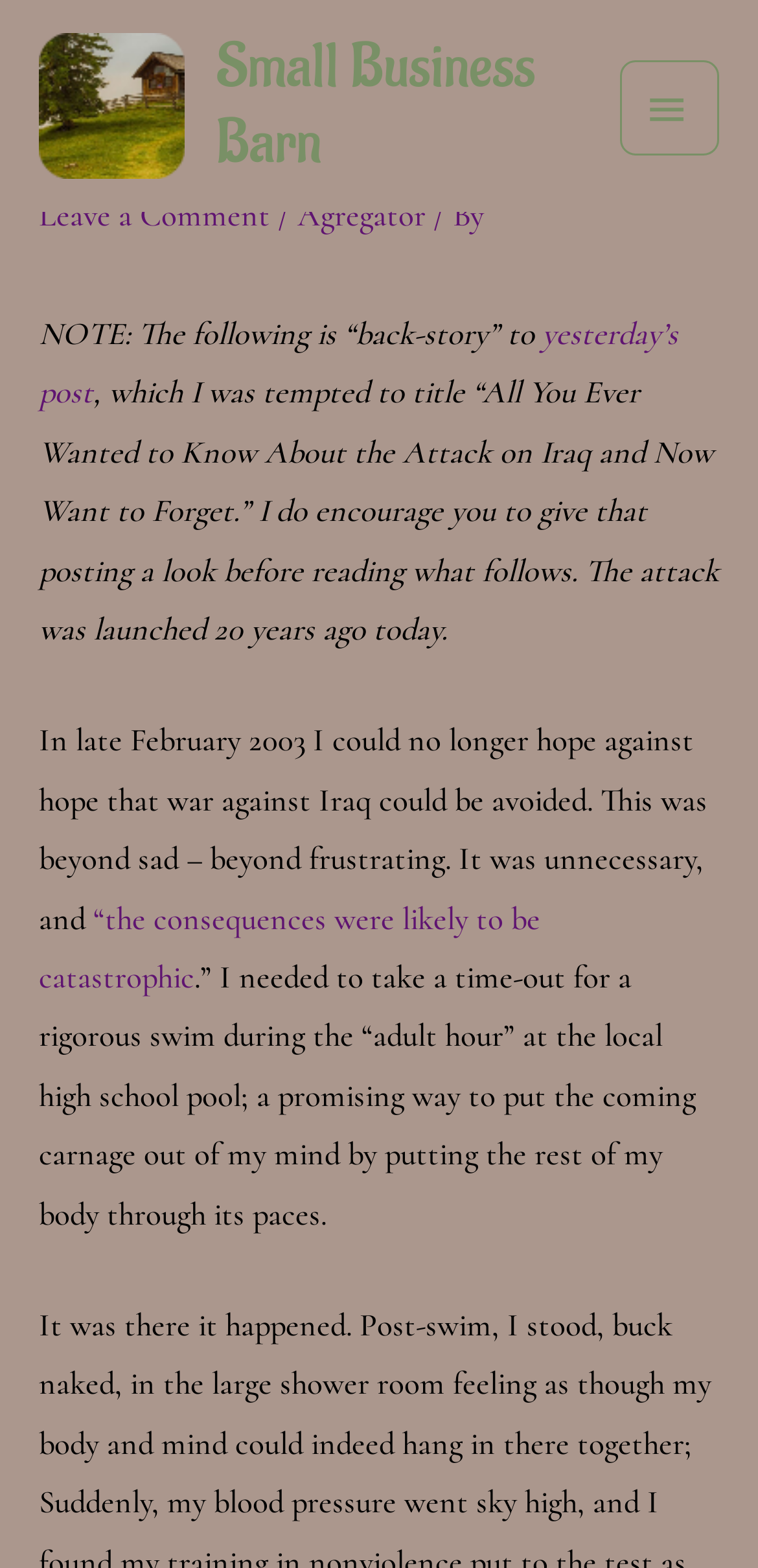Describe all the visual and textual components of the webpage comprehensively.

The webpage is titled "Epitaph for a ‘Cake Walk’: an Iraq Case Study" and has a logo of "Small Business Barn" at the top left corner. Below the logo, there is a main menu button on the top right corner. The main content of the webpage is divided into several sections. 

At the top, there is a heading "Epitaph for a ‘Cake Walk’: an Iraq Case Study" followed by a link to "Leave a Comment" and another link to "Agregator" with a slash in between. 

Below the heading, there is a note that explains the context of the article, mentioning that it is a "back-story" to a previous post. The note is followed by a link to "yesterday’s post" and a brief description of the post. 

The main article starts below the note, discussing the attack on Iraq 20 years ago. The text is divided into several paragraphs, with a link to a quote in the middle of the article. The article expresses the author's frustration and sadness about the war, and how they needed to take a break to cope with the situation.